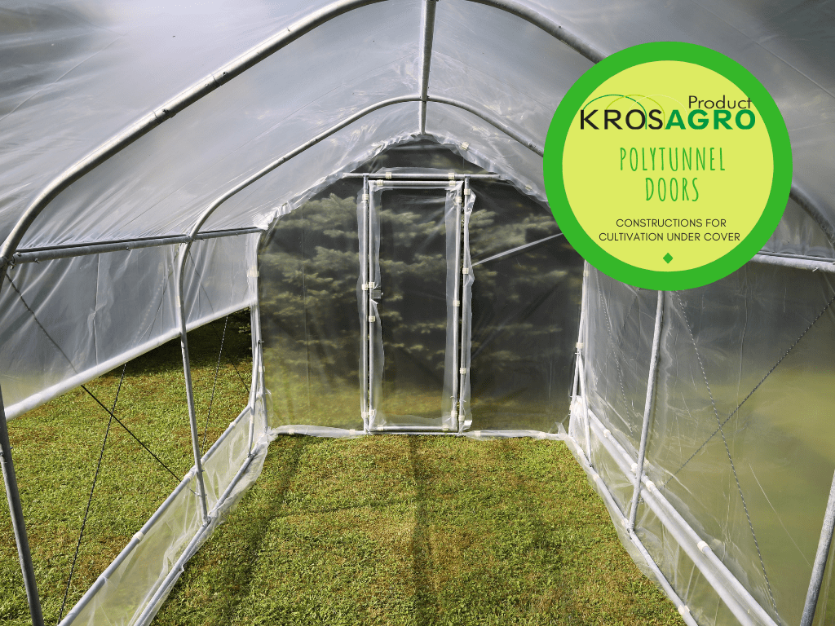What is displayed prominently in the corner?
Make sure to answer the question with a detailed and comprehensive explanation.

The caption states that the KrosAgro product logo is prominently displayed in the corner, suggesting that the polytunnel doors are specifically crafted for constructions under cover, ensuring durability and ease of access for gardeners.